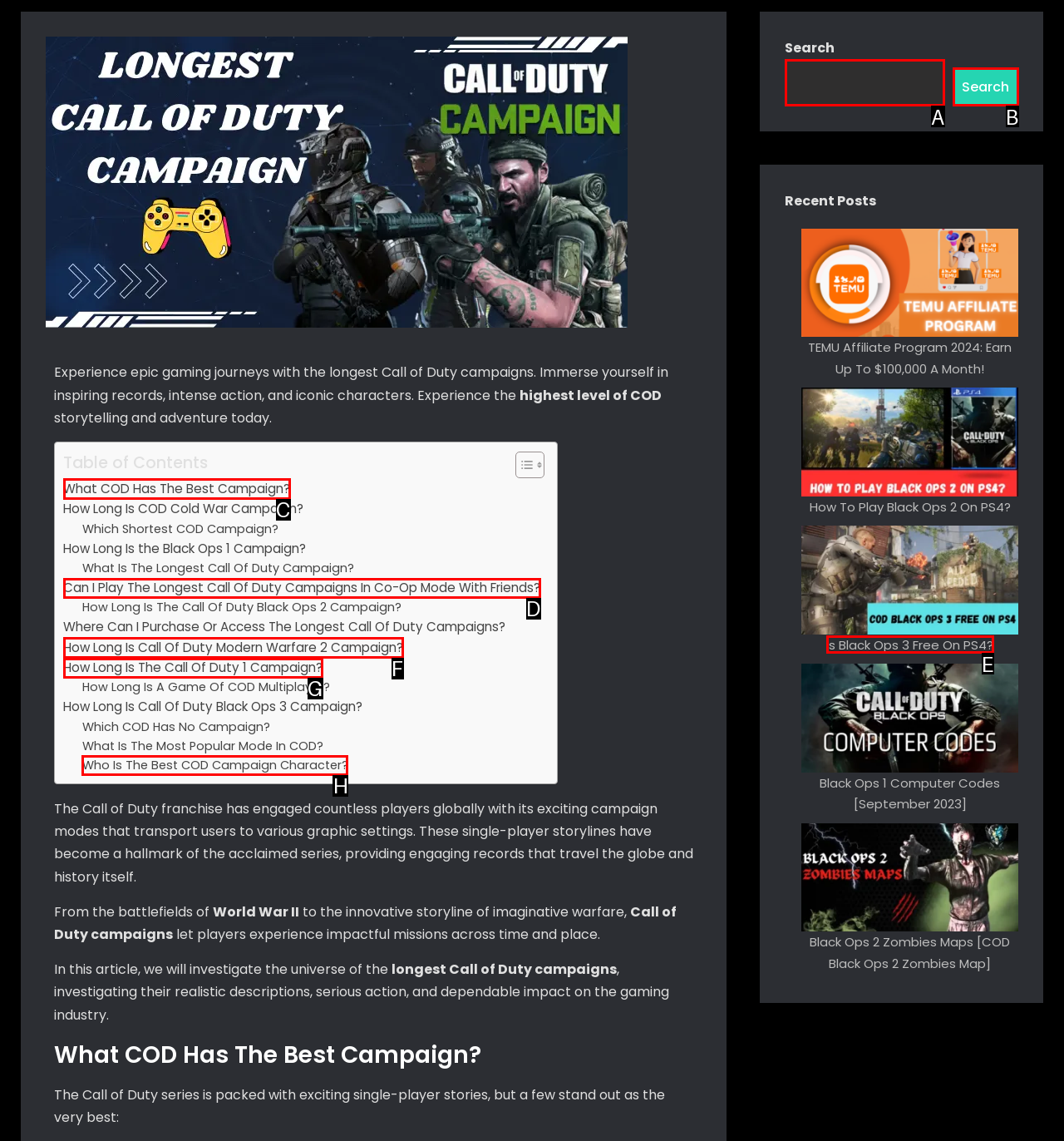Select the option that corresponds to the description: parent_node: Search name="s"
Respond with the letter of the matching choice from the options provided.

A